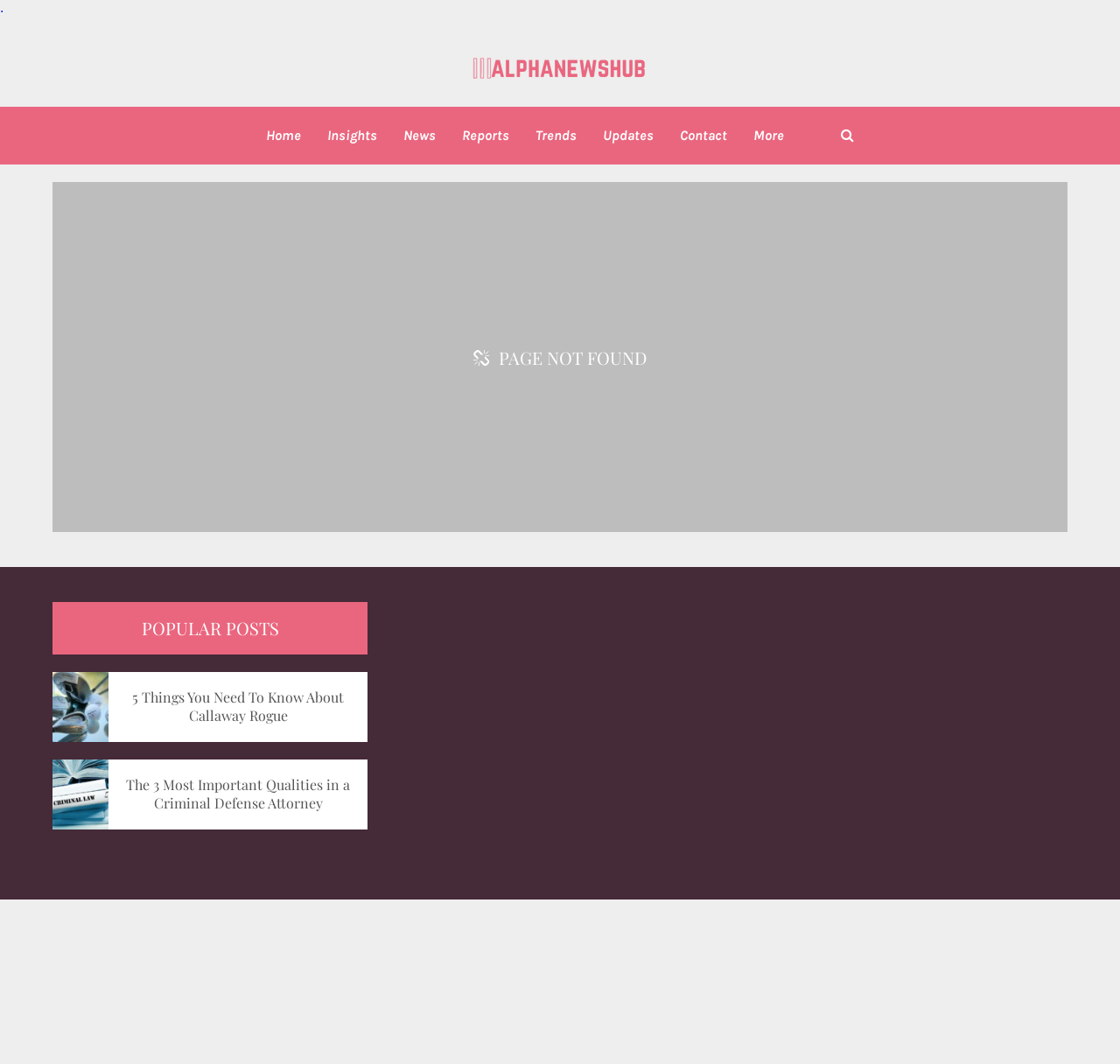Please provide a brief answer to the following inquiry using a single word or phrase:
How many popular posts are listed?

2